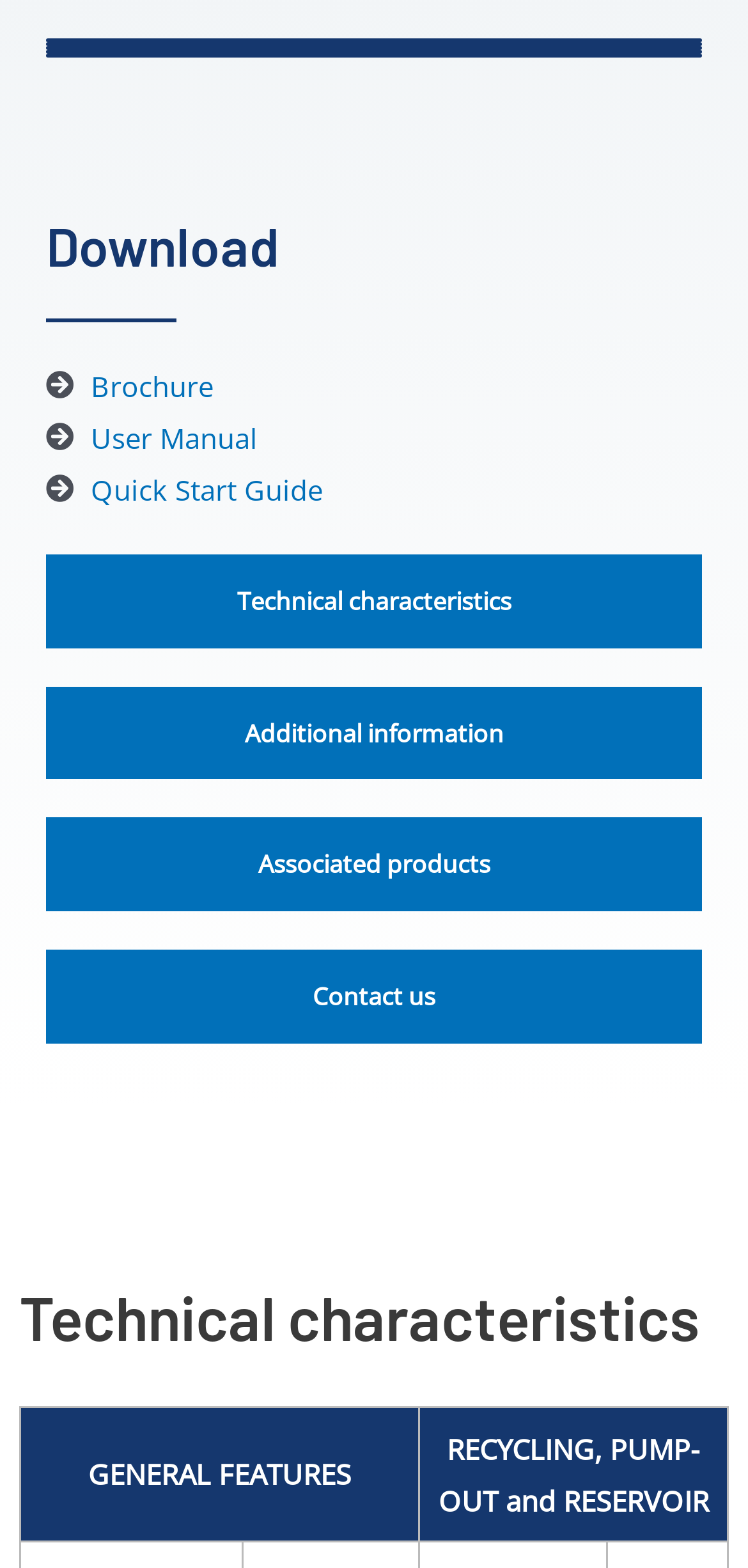Identify the bounding box coordinates of the clickable section necessary to follow the following instruction: "Download the brochure". The coordinates should be presented as four float numbers from 0 to 1, i.e., [left, top, right, bottom].

[0.121, 0.229, 0.285, 0.263]